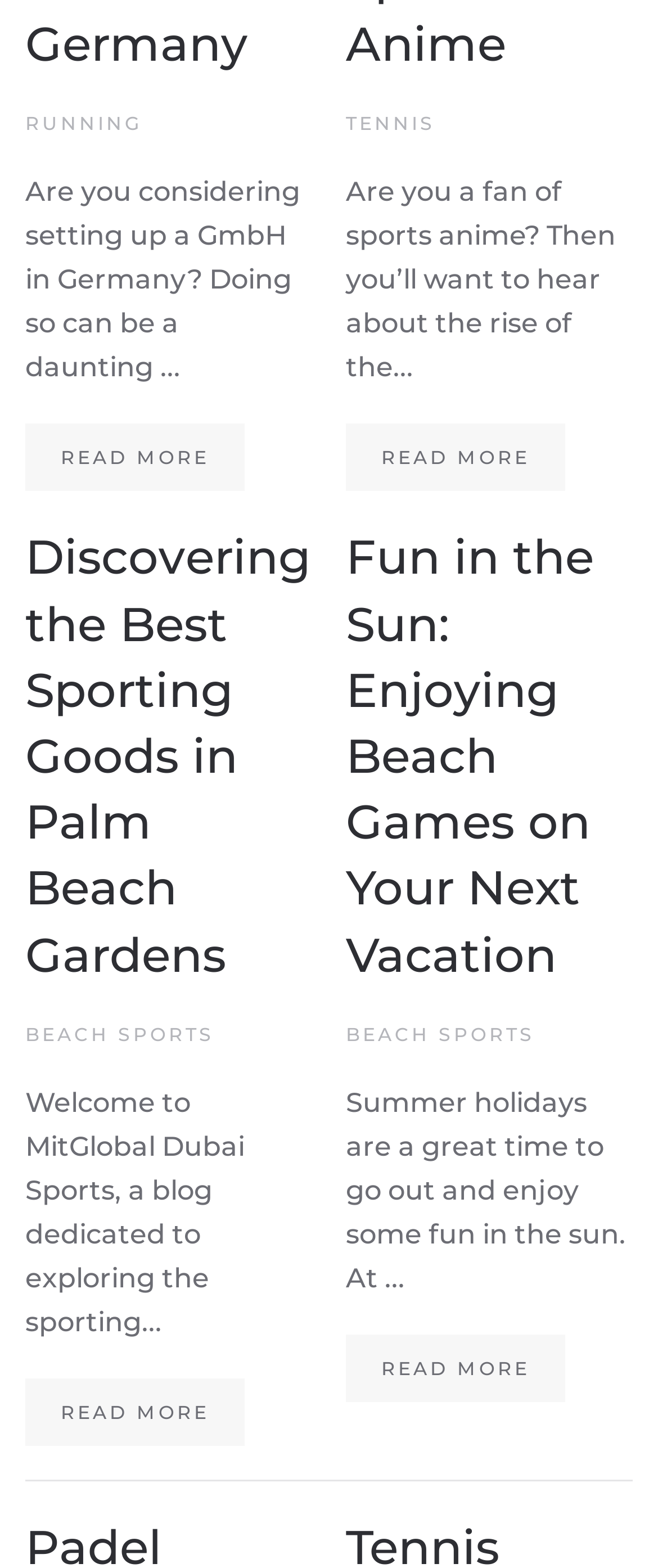Find the bounding box coordinates for the element that must be clicked to complete the instruction: "Learn about beach sports". The coordinates should be four float numbers between 0 and 1, indicated as [left, top, right, bottom].

[0.038, 0.652, 0.326, 0.667]